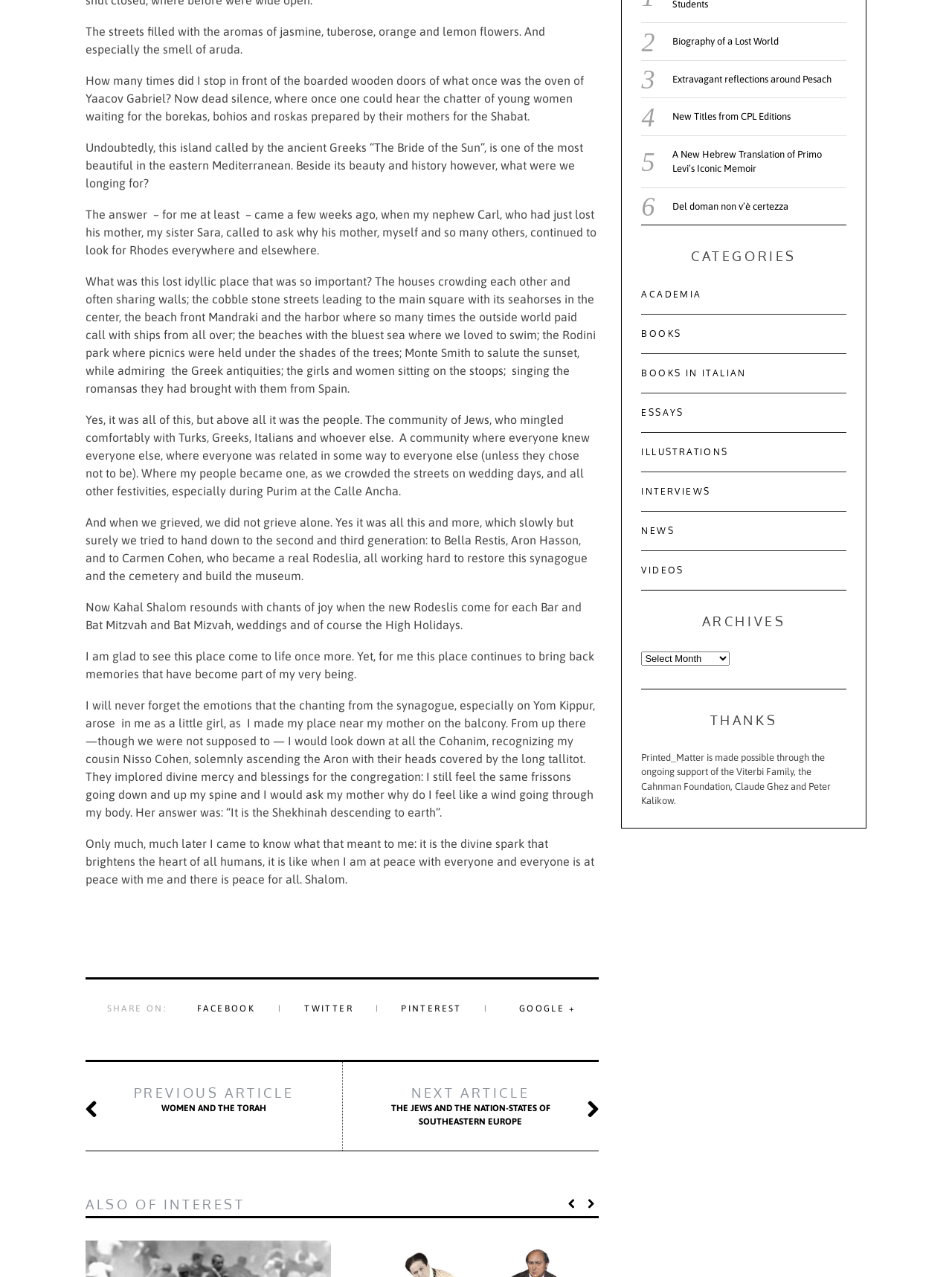Please determine the bounding box coordinates of the element to click on in order to accomplish the following task: "Select archives". Ensure the coordinates are four float numbers ranging from 0 to 1, i.e., [left, top, right, bottom].

[0.674, 0.51, 0.767, 0.521]